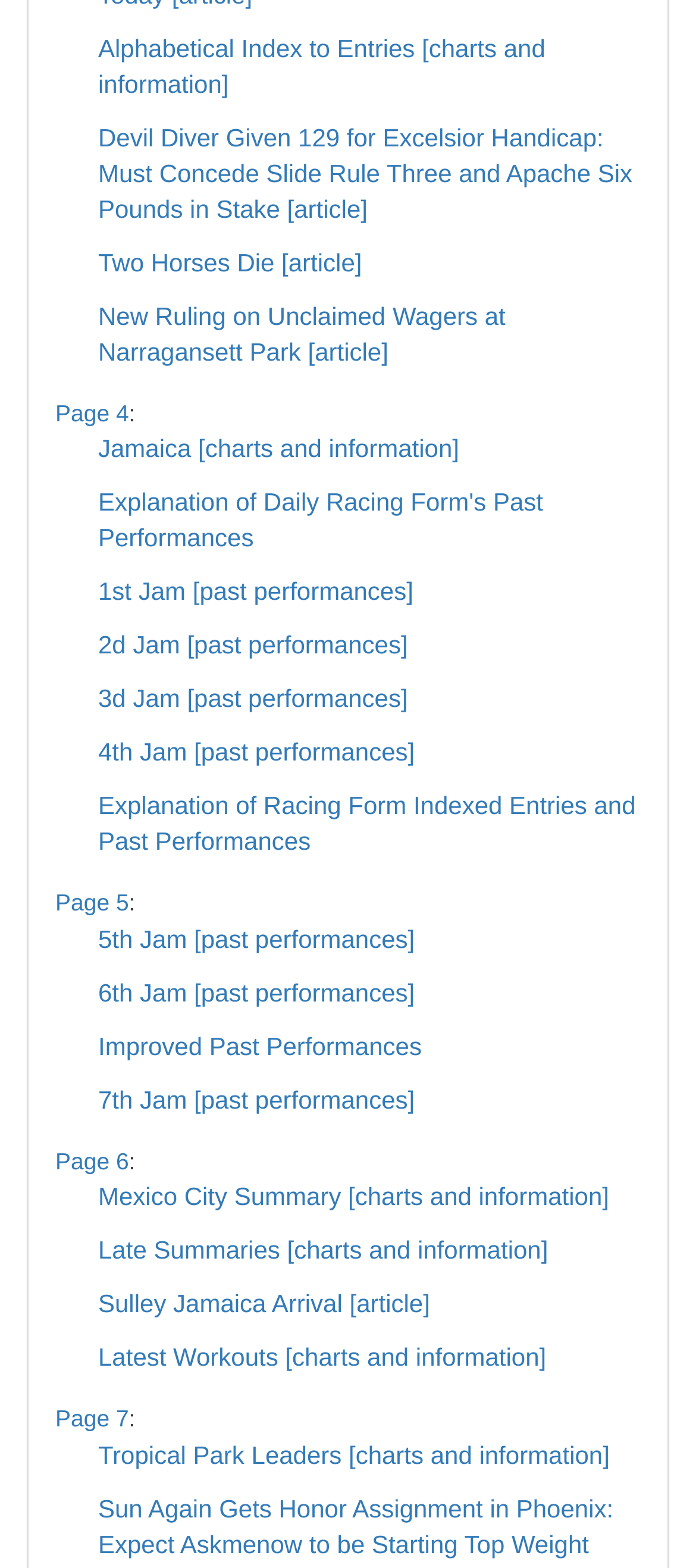Using the given element description, provide the bounding box coordinates (top-left x, top-left y, bottom-right x, bottom-right y) for the corresponding UI element in the screenshot: Late Summaries [charts and information]

[0.141, 0.788, 0.788, 0.807]